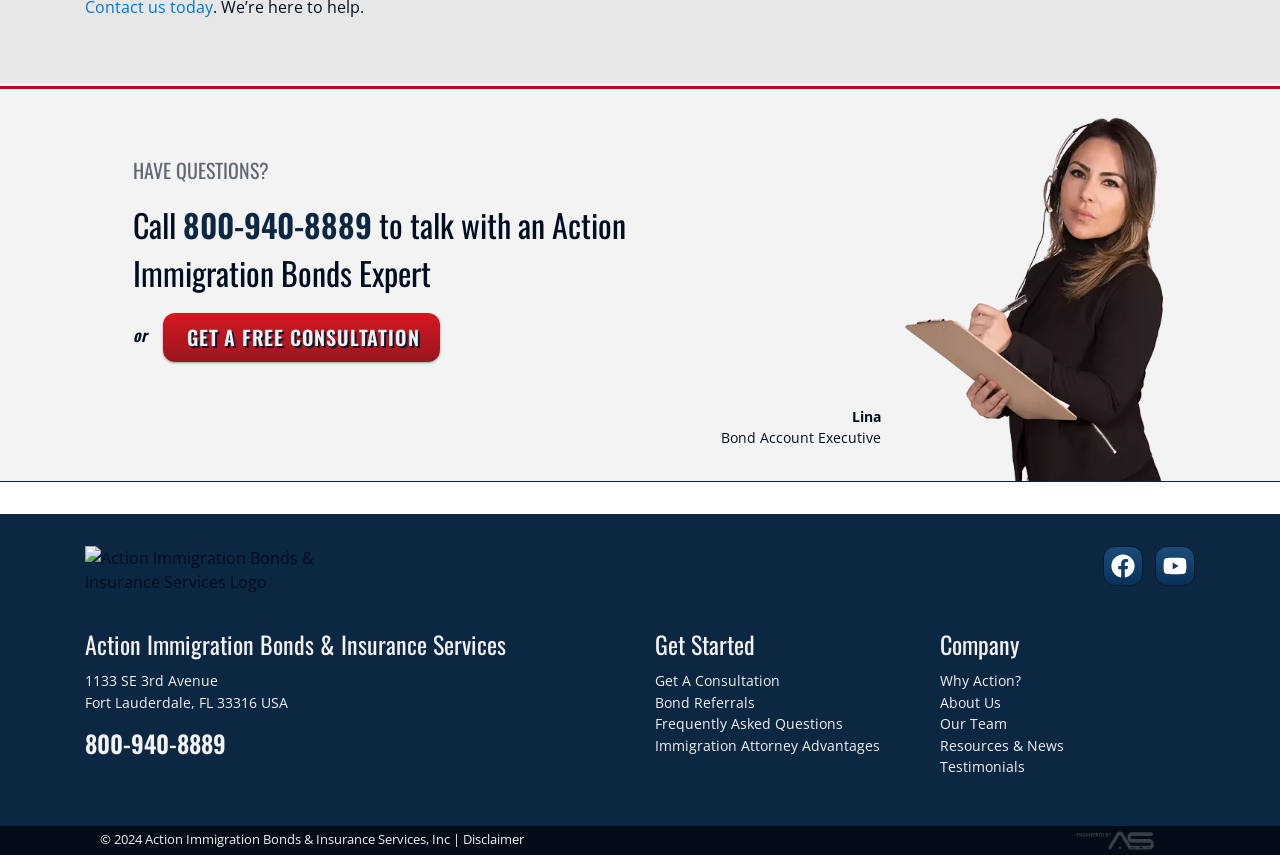Please identify the bounding box coordinates of the region to click in order to complete the given instruction: "Get a free consultation". The coordinates should be four float numbers between 0 and 1, i.e., [left, top, right, bottom].

[0.127, 0.366, 0.344, 0.424]